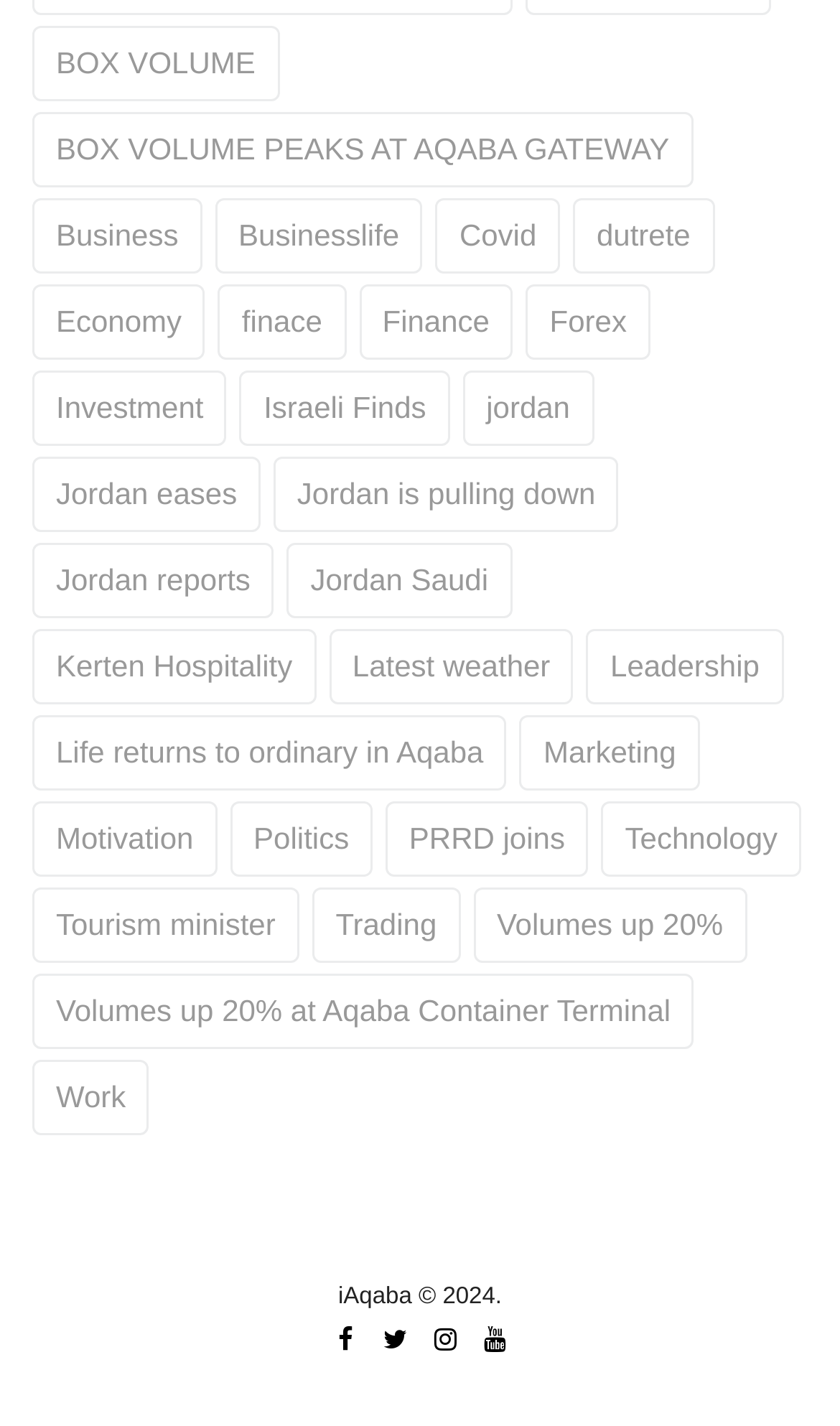Locate the bounding box coordinates of the clickable region to complete the following instruction: "Click on BOX VOLUME."

[0.038, 0.018, 0.332, 0.071]